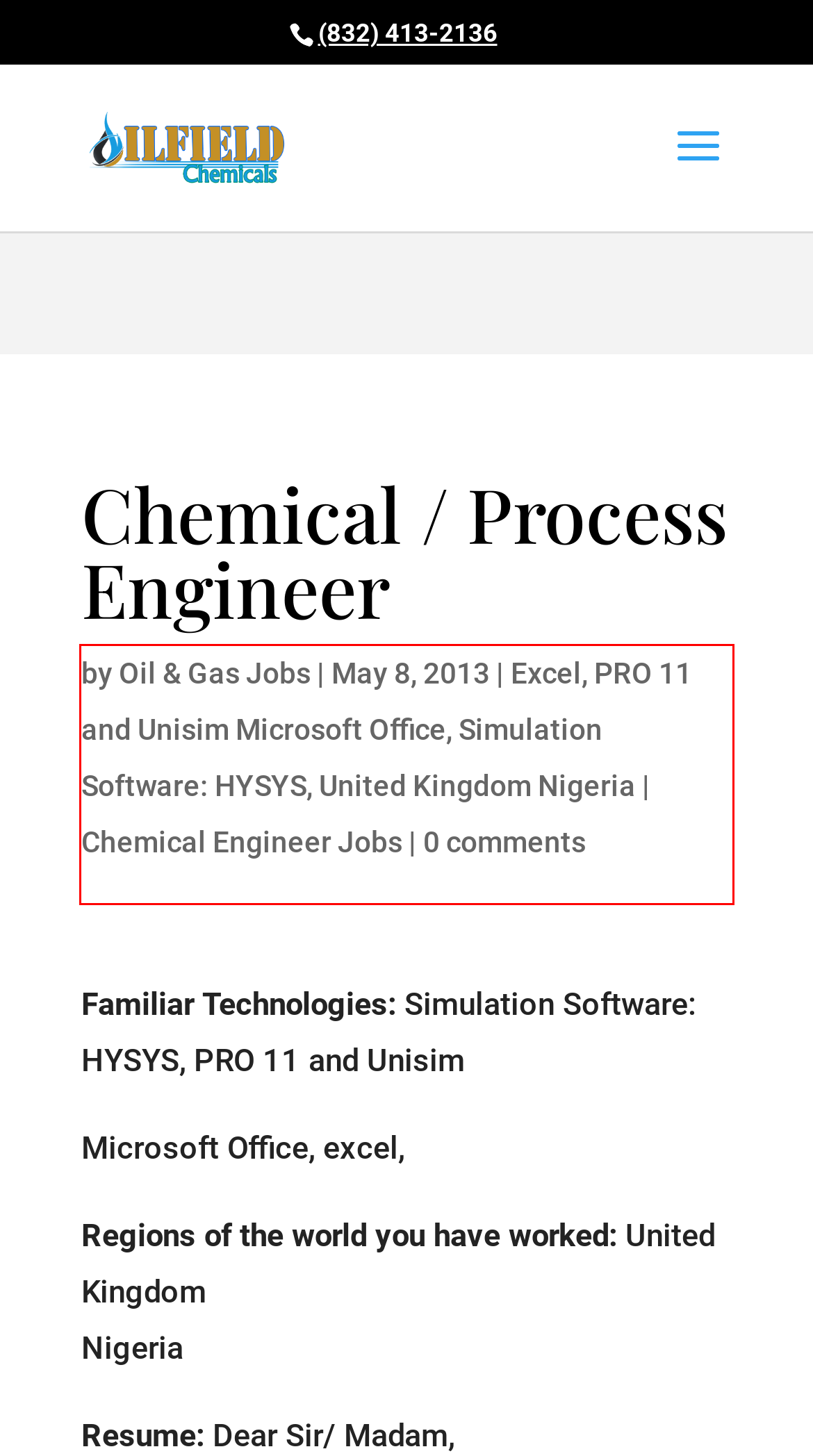Given a screenshot of a webpage containing a red bounding box, perform OCR on the text within this red bounding box and provide the text content.

by Oil & Gas Jobs | May 8, 2013 | Excel, PRO 11 and Unisim Microsoft Office, Simulation Software: HYSYS, United Kingdom Nigeria | Chemical Engineer Jobs | 0 comments